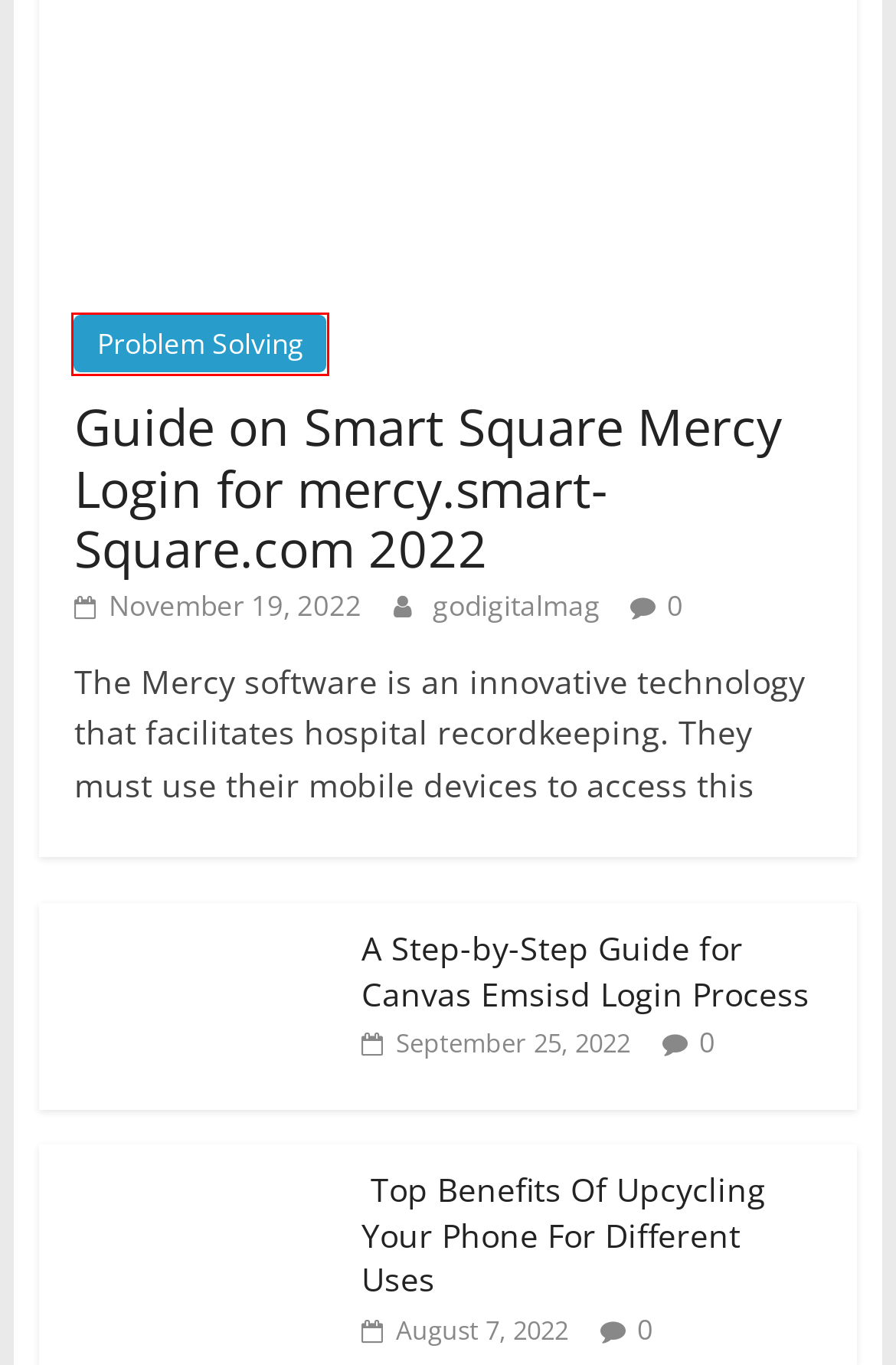Observe the screenshot of a webpage with a red bounding box around an element. Identify the webpage description that best fits the new page after the element inside the bounding box is clicked. The candidates are:
A. Write for us: Technology, Gaming, Entertainment, Gadgets
B. Detailed Instructions for the Canvas Emsisd Login Process
C. Privacy Policy - Go Digital Mag
D. Terms and Conditions - Go Digital Mag
E. Top Benefits Of Upcycling Your Phone For Different Uses - Go Digital Mag
F. Smart Square Mercy Login Guide to Mercy.smart-Square.com 2022
G. Problem Solving Archives - Go Digital Mag
H. godigitalmag, Author at Go Digital Mag

G